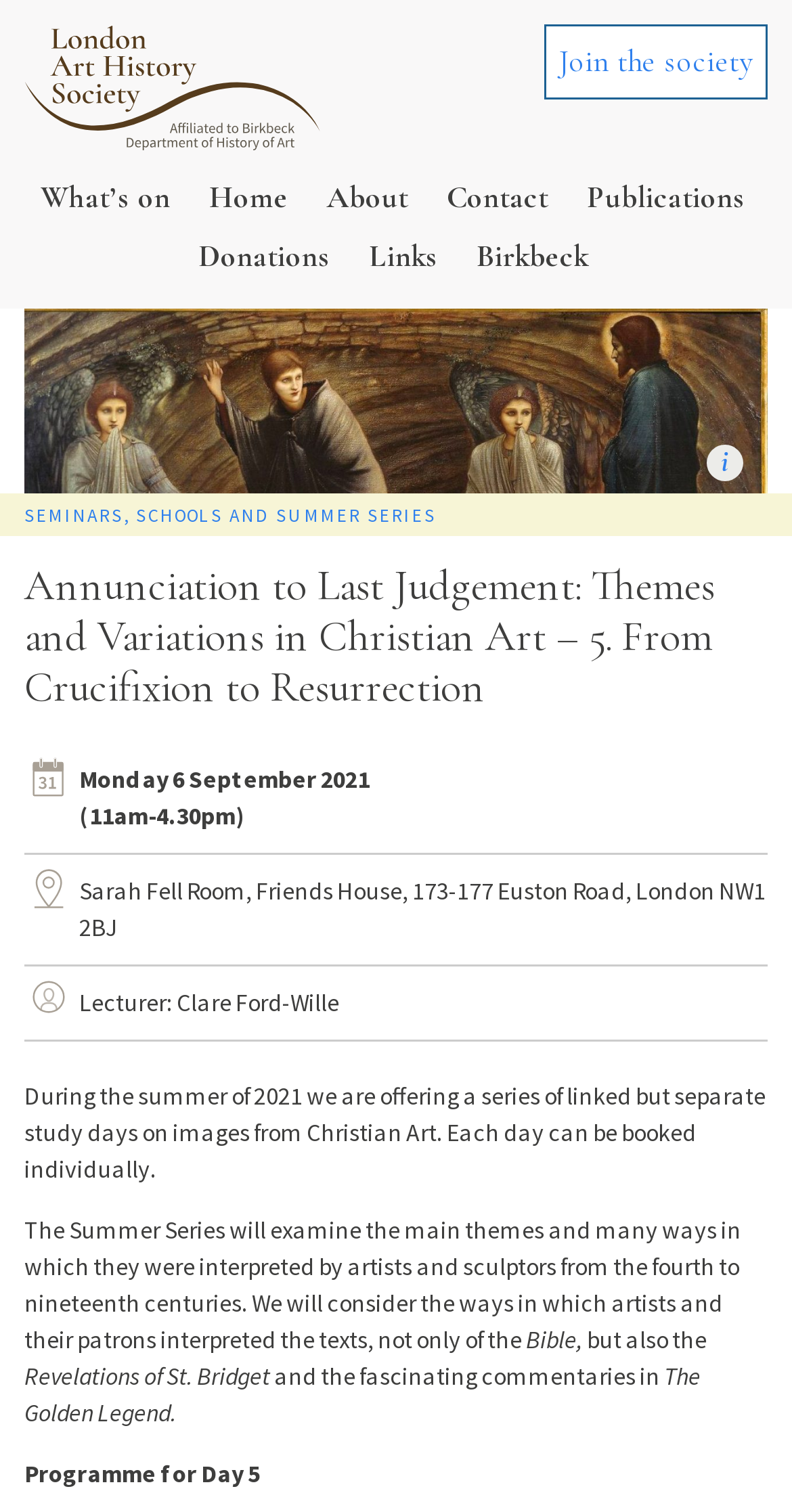Locate the bounding box coordinates of the region to be clicked to comply with the following instruction: "Click on 'Join the society'". The coordinates must be four float numbers between 0 and 1, in the form [left, top, right, bottom].

[0.687, 0.016, 0.969, 0.065]